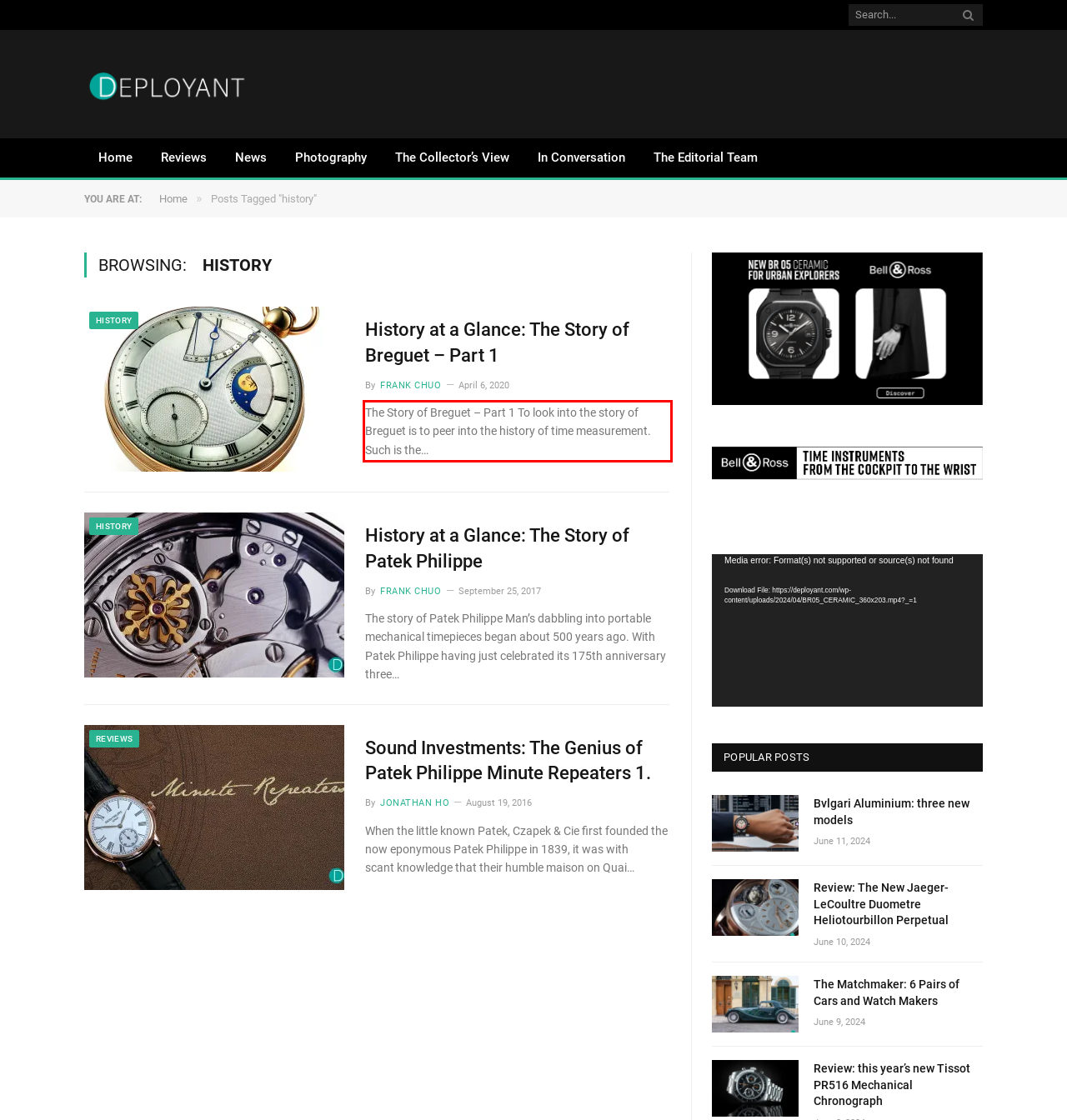You are provided with a screenshot of a webpage containing a red bounding box. Please extract the text enclosed by this red bounding box.

The Story of Breguet – Part 1 To look into the story of Breguet is to peer into the history of time measurement. Such is the…